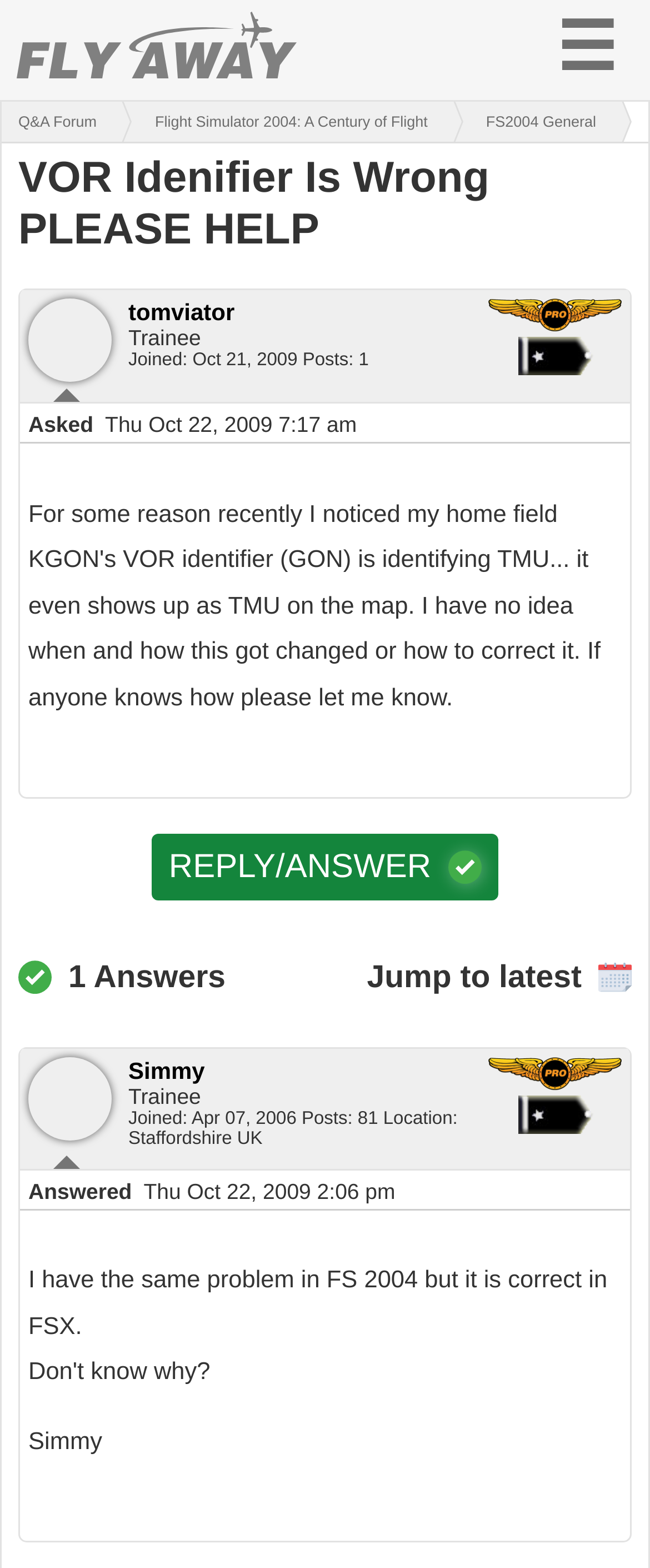Provide a comprehensive description of the webpage.

This webpage is a question and answer forum page, specifically displaying a question titled "VOR Idenifier Is Wrong PLEASE HELP - Flight Simulator 2004: A Century of Flight (FS2004 General)". At the top left, there is an image of "Fly Away Simulation". Next to it, on the top right, is a button to open a mobile menu. Below the image, there are three links: "Q&A Forum", "Flight Simulator 2004: A Century of Flight", and "FS2004 General", which are aligned horizontally.

The main content of the page is divided into two sections. The first section is about the question, which includes a heading with the question title, an image of a "Pro Member" badge, and some information about the user who posted the question, such as their username "tomviator", join date, and number of posts. Below this information, there is a description list showing the date and time the question was asked.

The second section is about the answer to the question. It starts with a heading "Answers 1 Answers" and an image of "Answers". Below this, there is a link to jump to the latest answer. The answer itself is provided by a user named "Simmy", who has a "Pro Member" badge and a "Trainee" badge. The answer is a short paragraph of text, and below it, there is some information about the user who provided the answer, such as their username, join date, number of posts, and location. The answer also includes a description list showing the date and time it was answered.